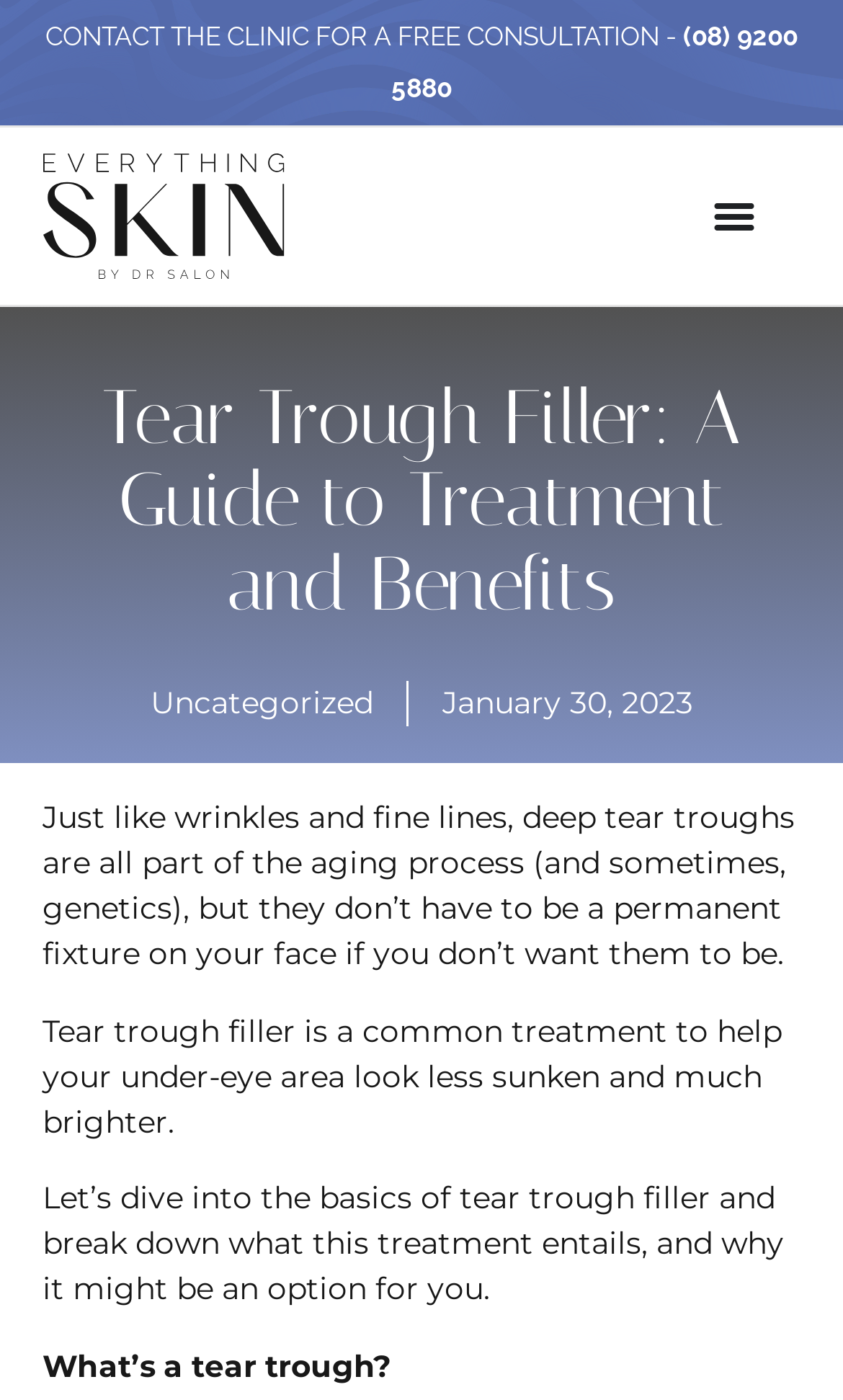Predict the bounding box for the UI component with the following description: "Uncategorized".

[0.178, 0.489, 0.442, 0.516]